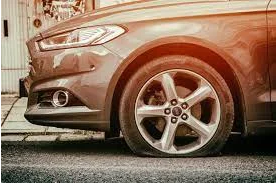Provide a one-word or one-phrase answer to the question:
What can cause tire failure?

Punctures, overloading, underinflation, age